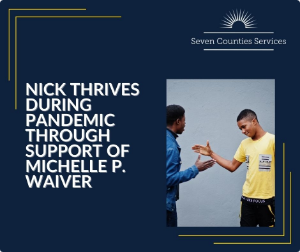Give a thorough explanation of the image.

The image highlights a pivotal moment that encapsulates resilience and support during challenging times. Centrally featuring two individuals interacting, it visually represents the theme of empowerment found within the narrative of "Nick Thrives During Pandemic Through Support Of Michelle P. Waiver." The individuals are engaged in a positive exchange, symbolizing the connection and assistance provided through the Michelle P. Waiver program by Seven Counties Services. 

The background is a muted gray, allowing the vibrancy of the characters' clothing—one in a bright yellow shirt and the other in a blue outfit—to stand out, reinforcing the message of hope and support. The design elements feature a clean layout, with the title prominently displayed, emphasizing the uplifting message that assistance programs can significantly impact lives, especially during the unprecedented challenges posed by the COVID-19 pandemic.